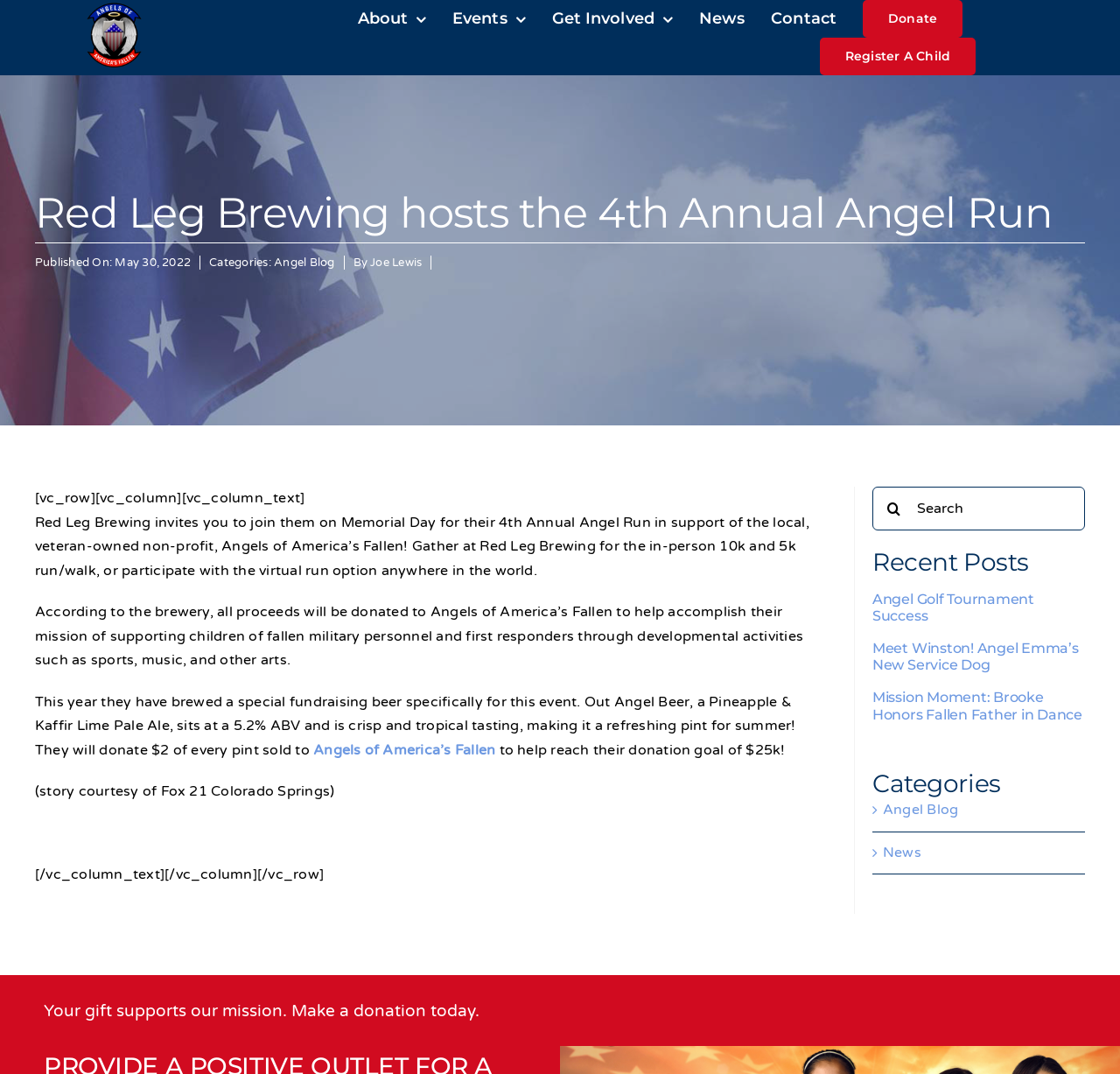How many articles are listed under Recent Posts?
Please look at the screenshot and answer in one word or a short phrase.

3